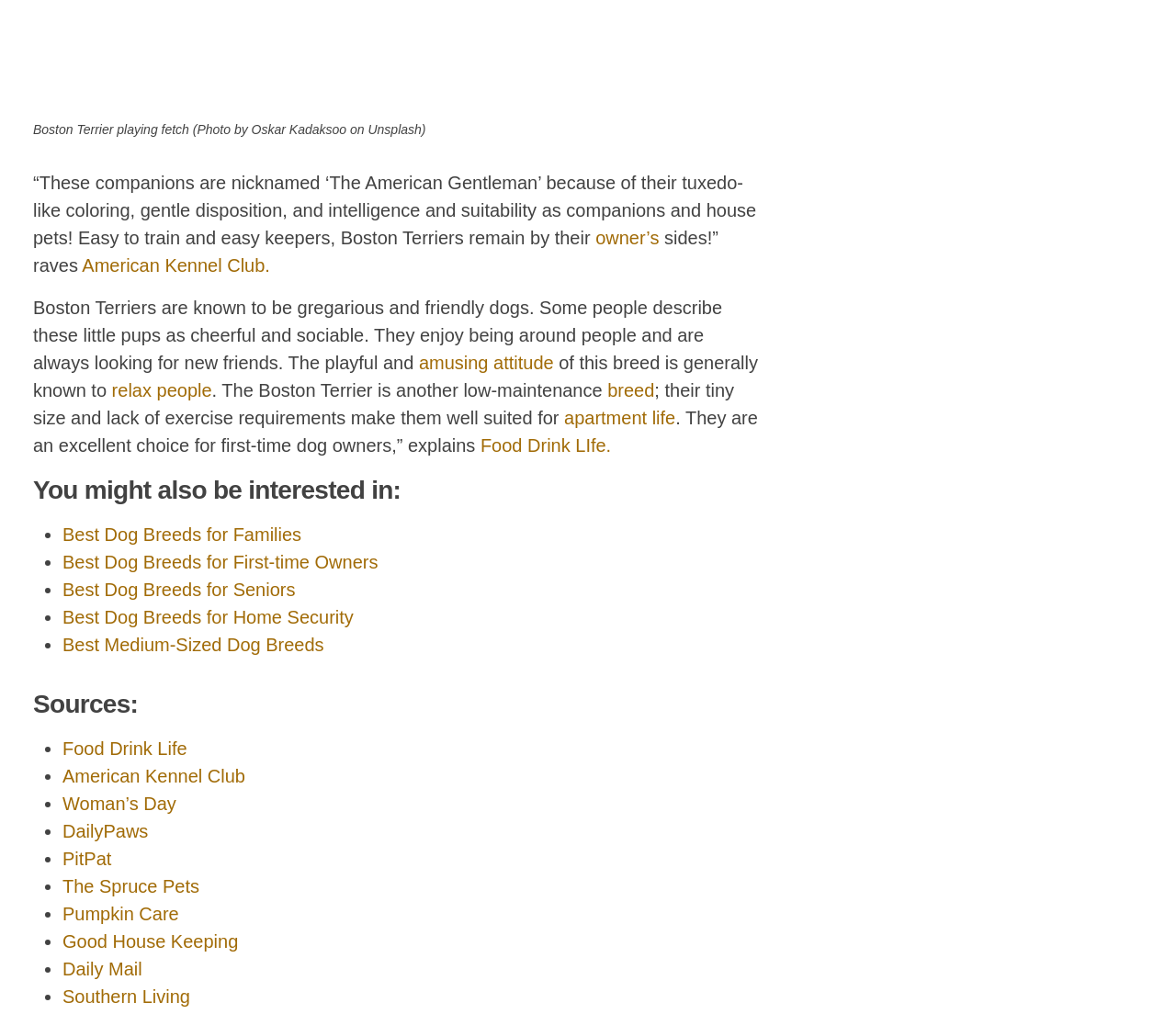Using the webpage screenshot, find the UI element described by Southern Living. Provide the bounding box coordinates in the format (top-left x, top-left y, bottom-right x, bottom-right y), ensuring all values are floating point numbers between 0 and 1.

[0.053, 0.973, 0.162, 0.993]